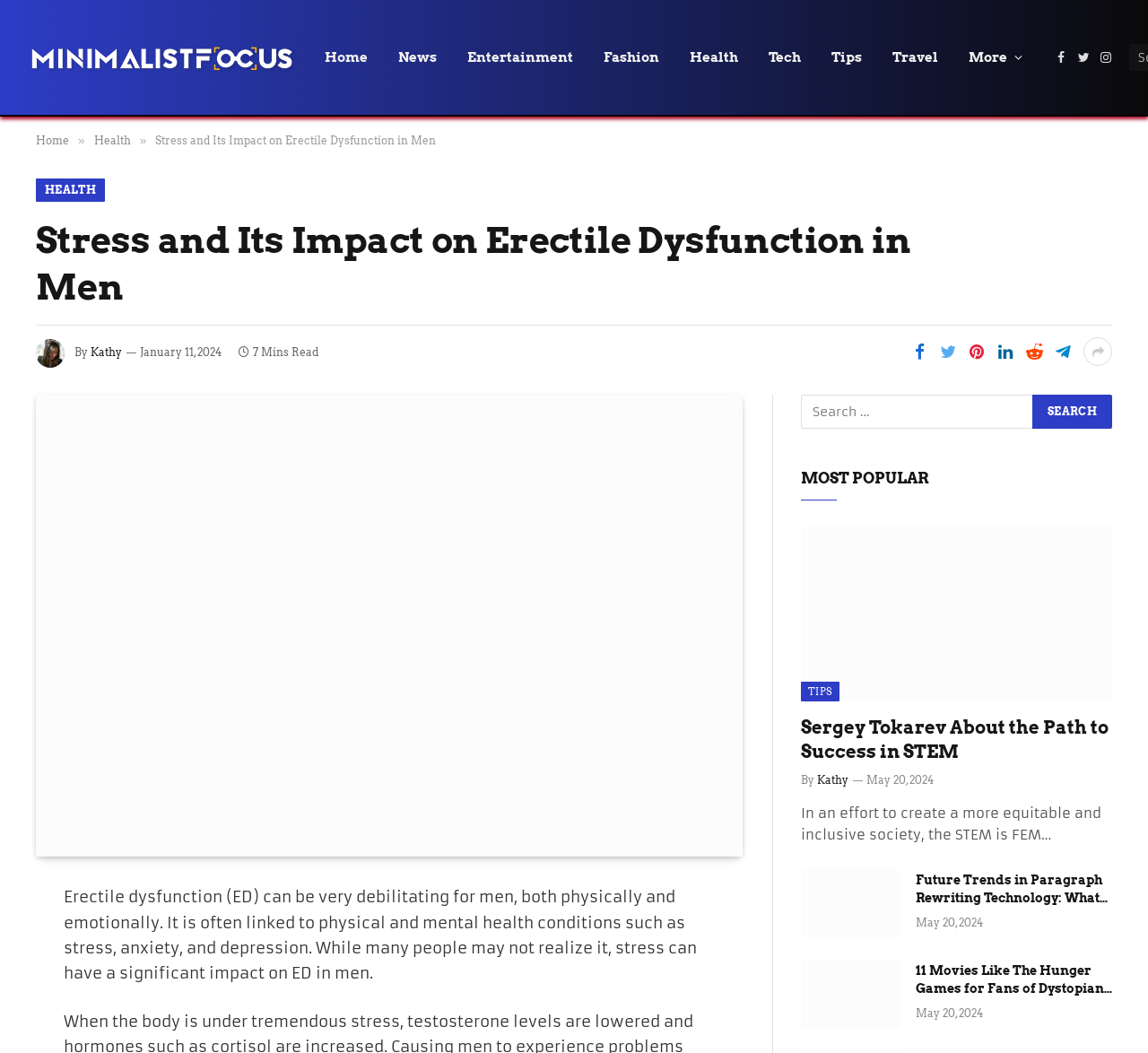Find the bounding box coordinates of the area to click in order to follow the instruction: "Share on Facebook".

[0.916, 0.035, 0.933, 0.074]